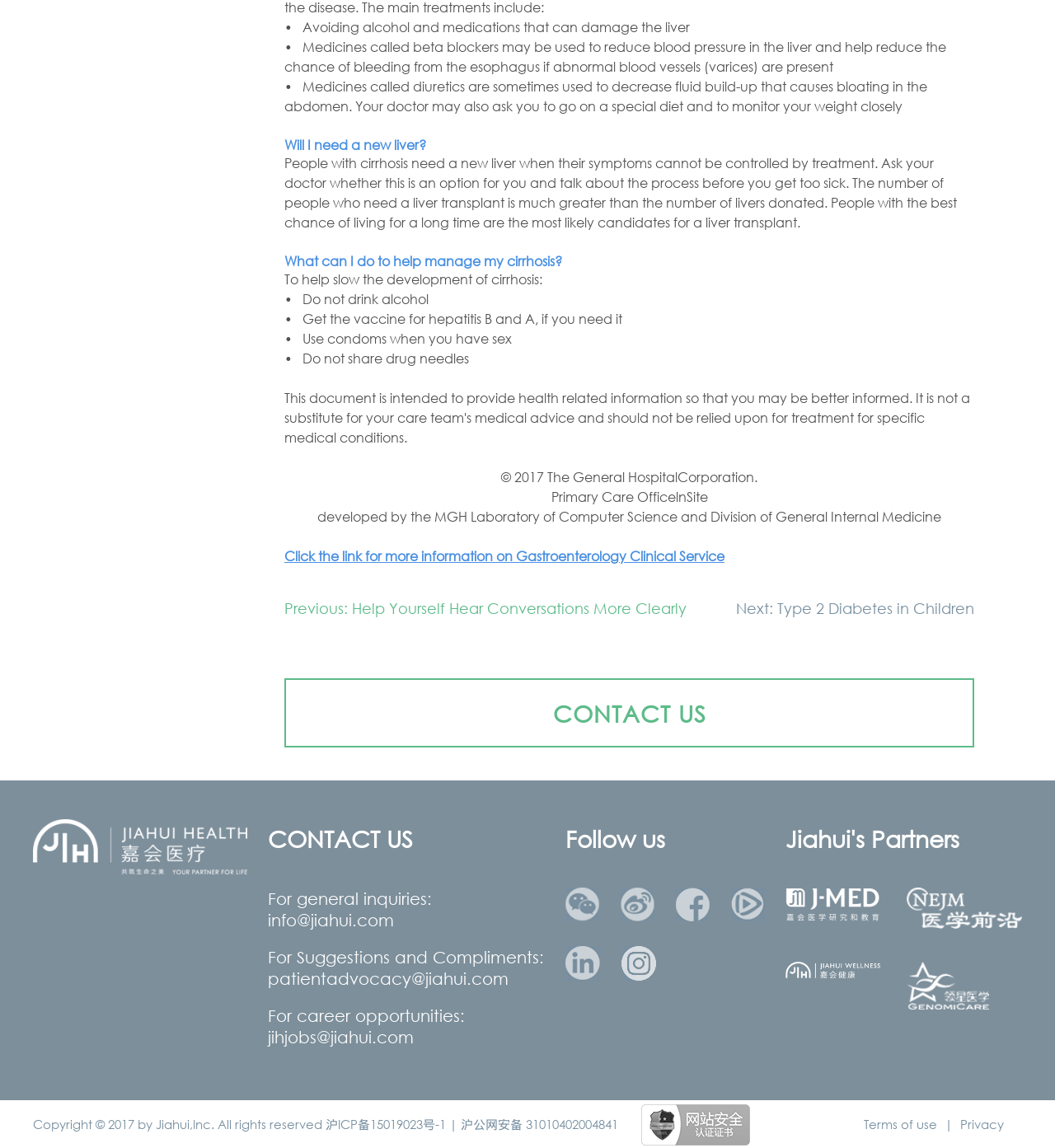Refer to the image and offer a detailed explanation in response to the question: What is cirrhosis?

Based on the webpage content, cirrhosis is a liver disease that can be managed with treatment and lifestyle changes. The webpage provides information on the symptoms, treatment options, and ways to manage the disease.